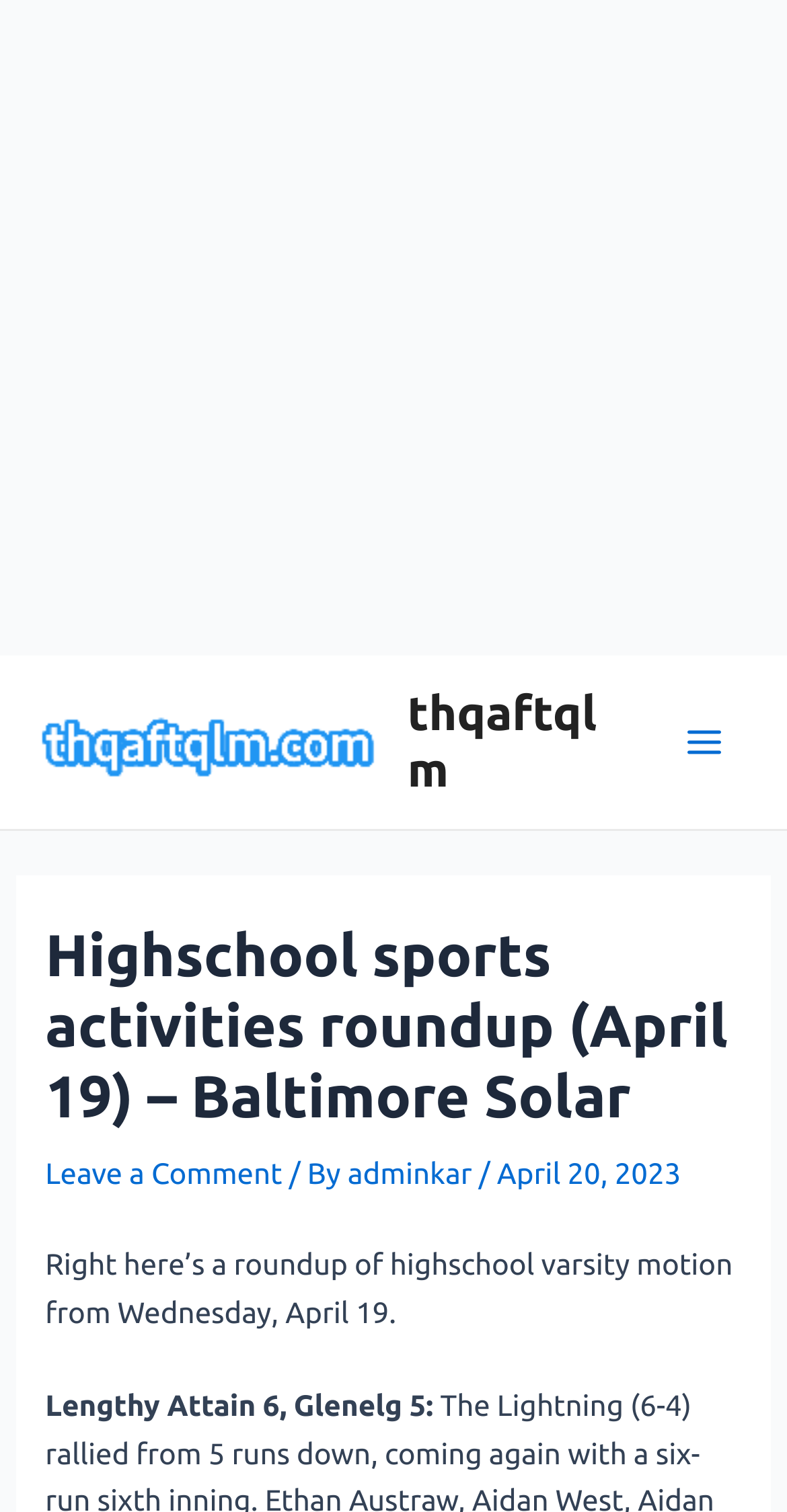What is the score of the Long Reach vs Glenelg game?
Please interpret the details in the image and answer the question thoroughly.

I found the answer by looking at the article content, which mentions the scores of various high school varsity games. In this case, it says 'Long Reach 6, Glenelg 5:'.